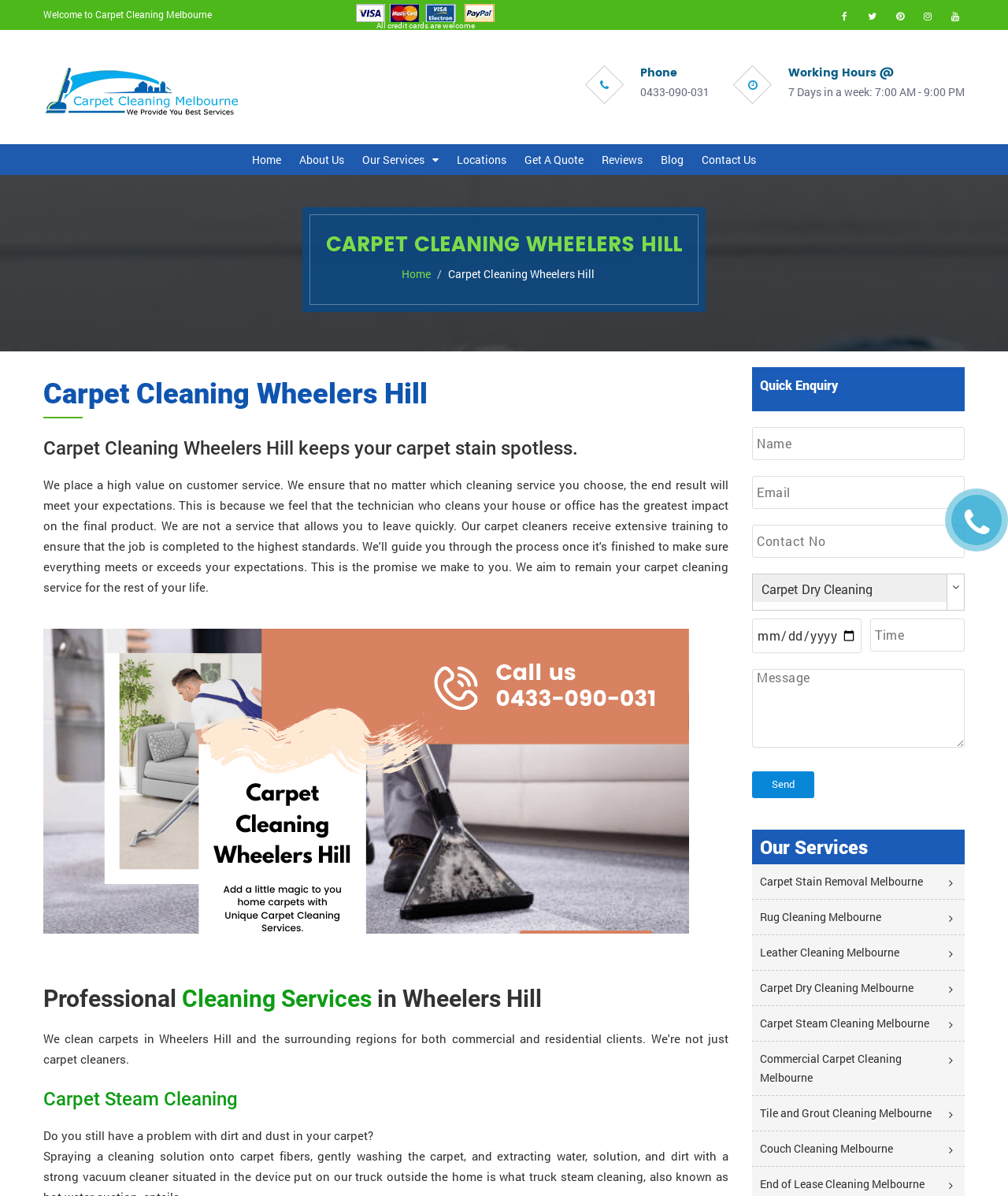What are the working hours of Carpet Cleaning Wheelers Hill?
Answer the question with a single word or phrase derived from the image.

7:00 AM - 9:00 PM, 7 days a week